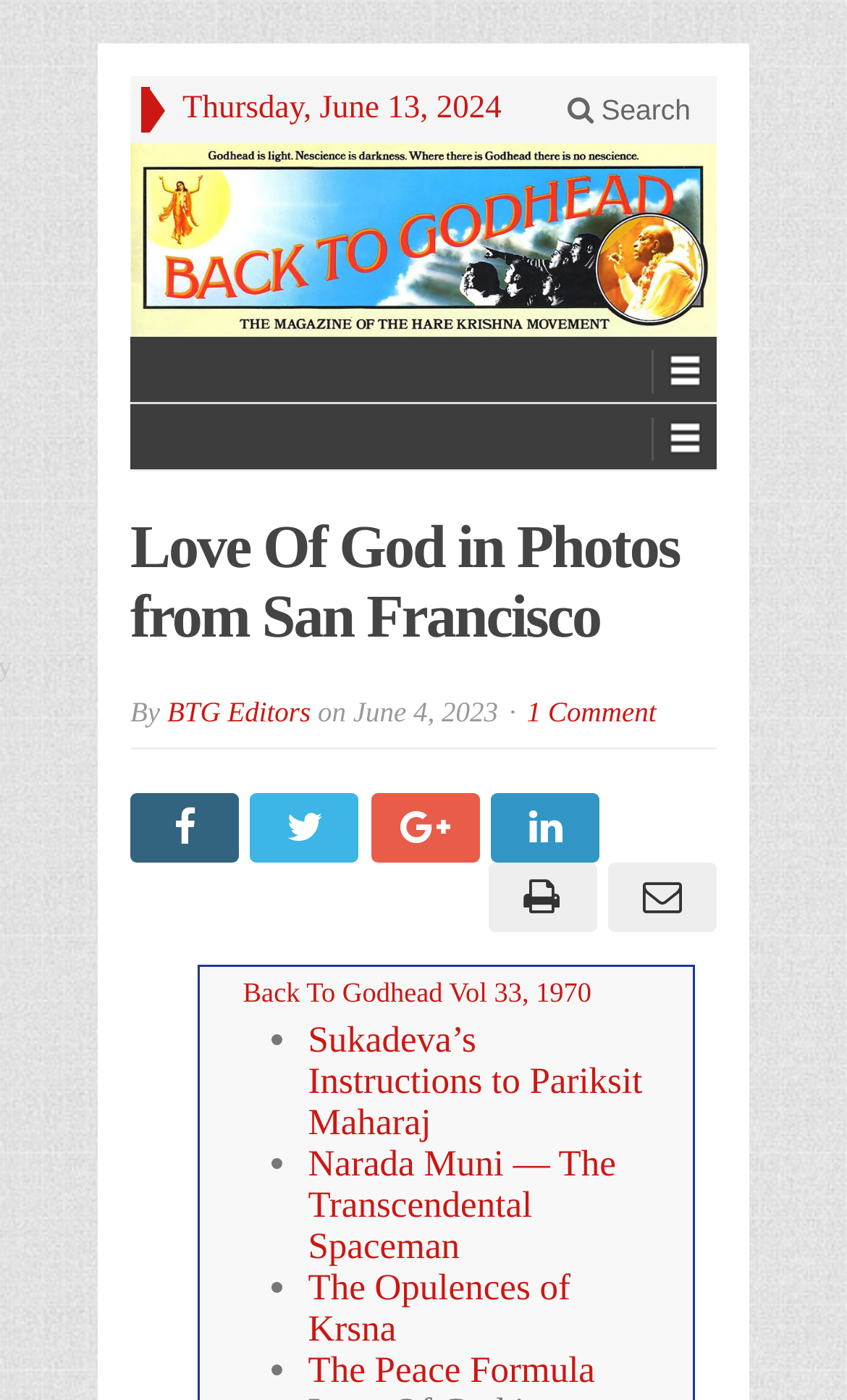Answer briefly with one word or phrase:
What is the author of the article?

BTG Editors